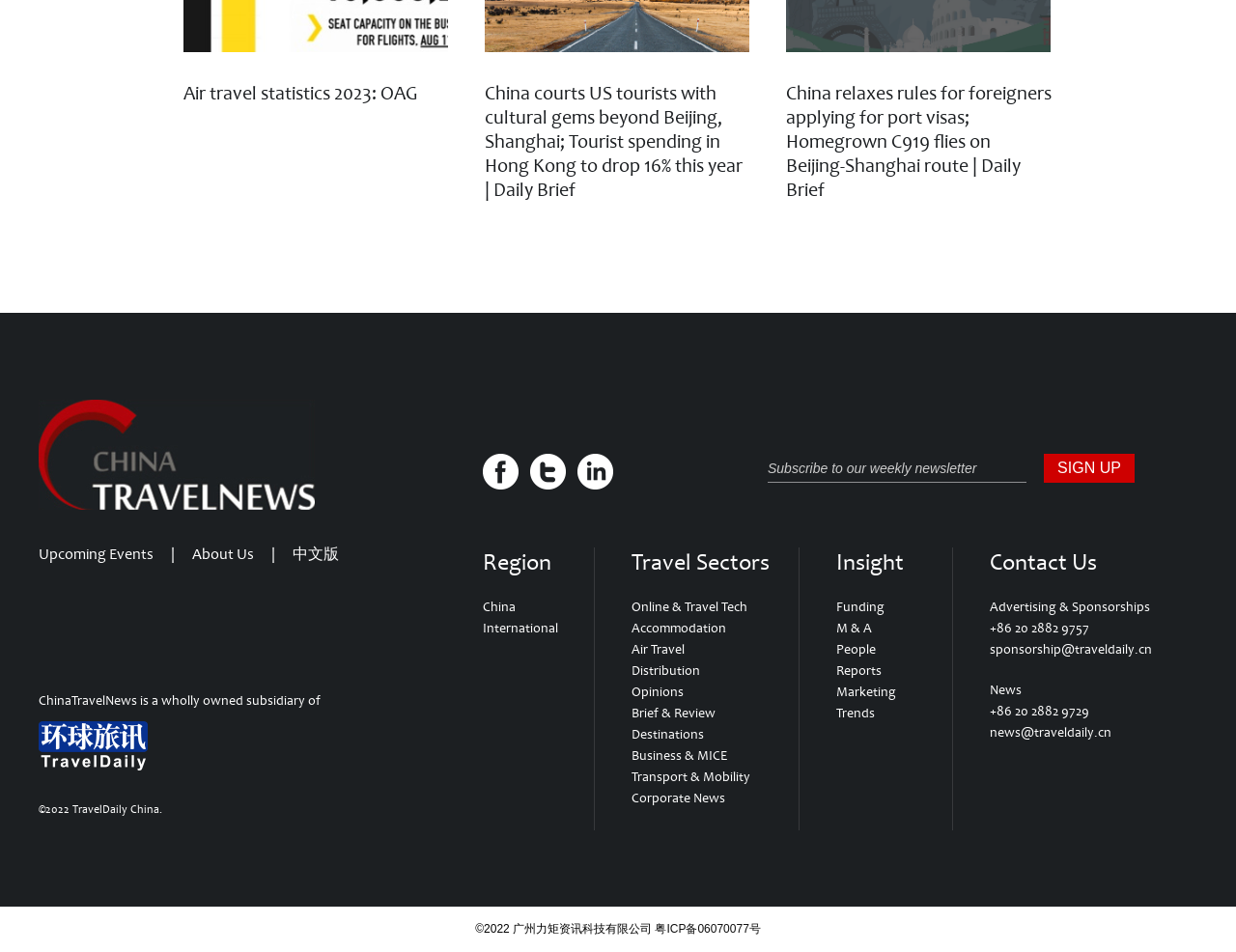Please locate the bounding box coordinates of the element that needs to be clicked to achieve the following instruction: "Learn about ChinaTravelNews". The coordinates should be four float numbers between 0 and 1, i.e., [left, top, right, bottom].

[0.031, 0.42, 0.255, 0.44]